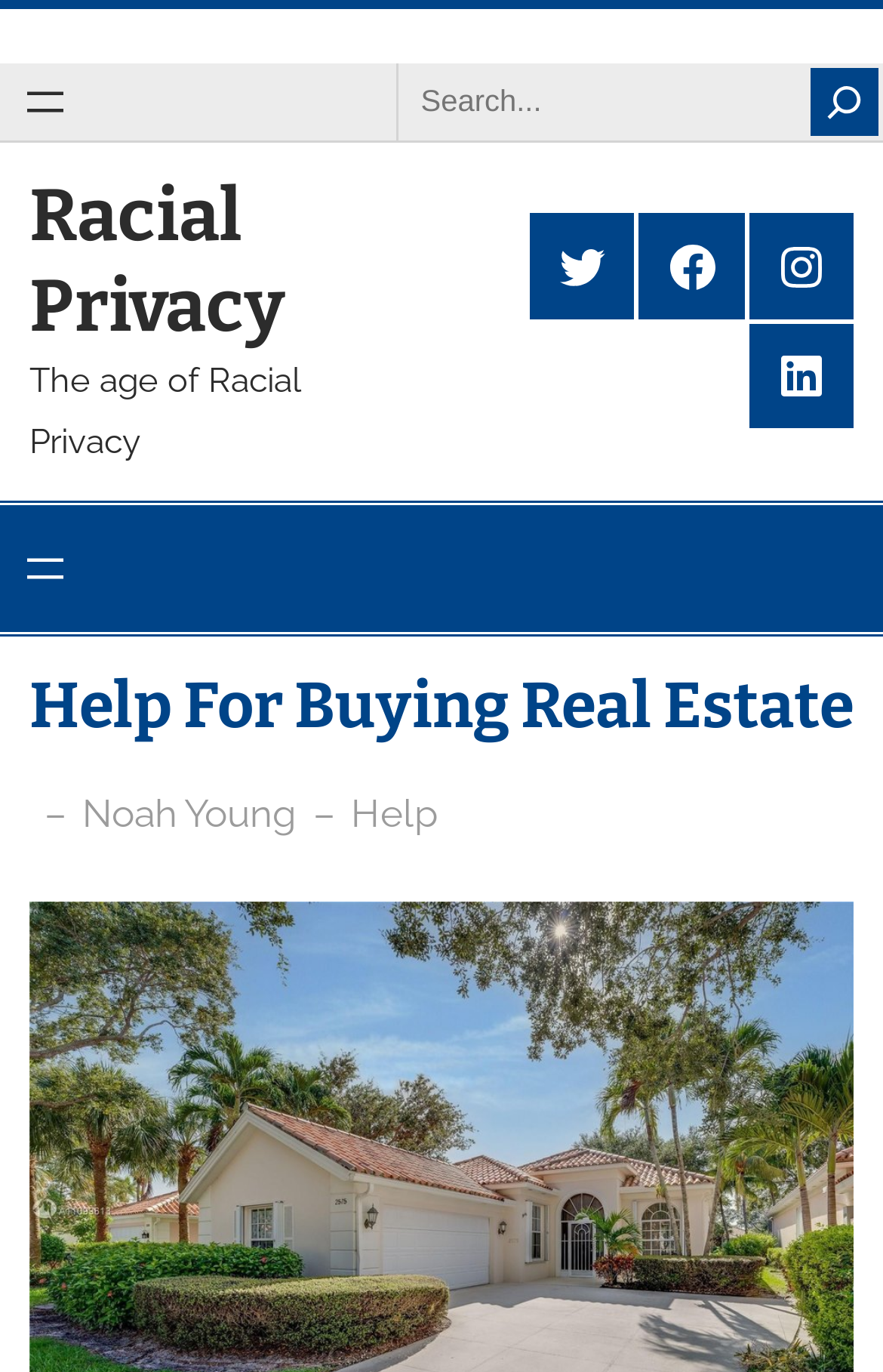Highlight the bounding box coordinates of the element that should be clicked to carry out the following instruction: "Open the menu". The coordinates must be given as four float numbers ranging from 0 to 1, i.e., [left, top, right, bottom].

[0.0, 0.048, 0.103, 0.1]